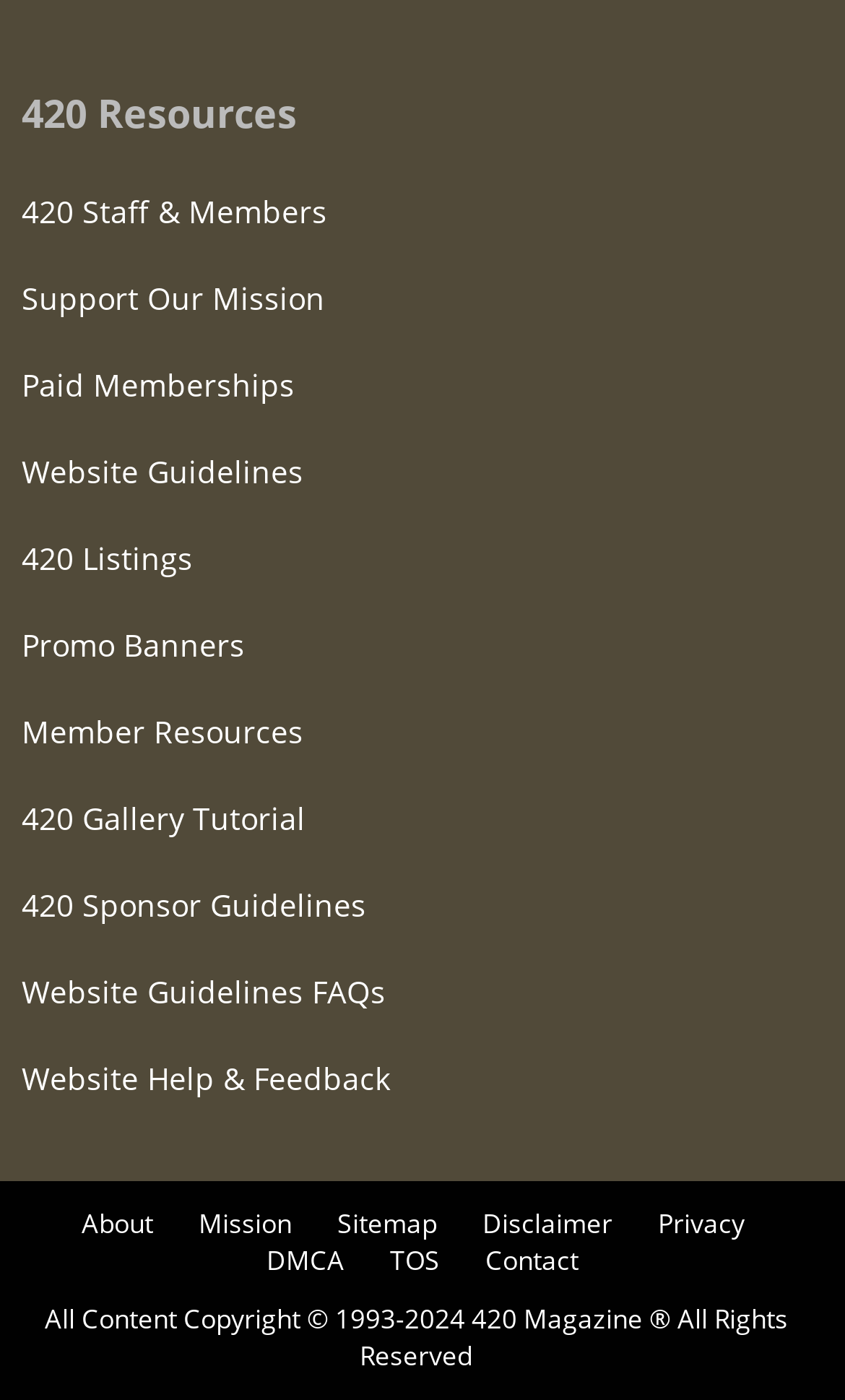Please specify the bounding box coordinates in the format (top-left x, top-left y, bottom-right x, bottom-right y), with values ranging from 0 to 1. Identify the bounding box for the UI component described as follows: Privacy

[0.755, 0.817, 0.904, 0.843]